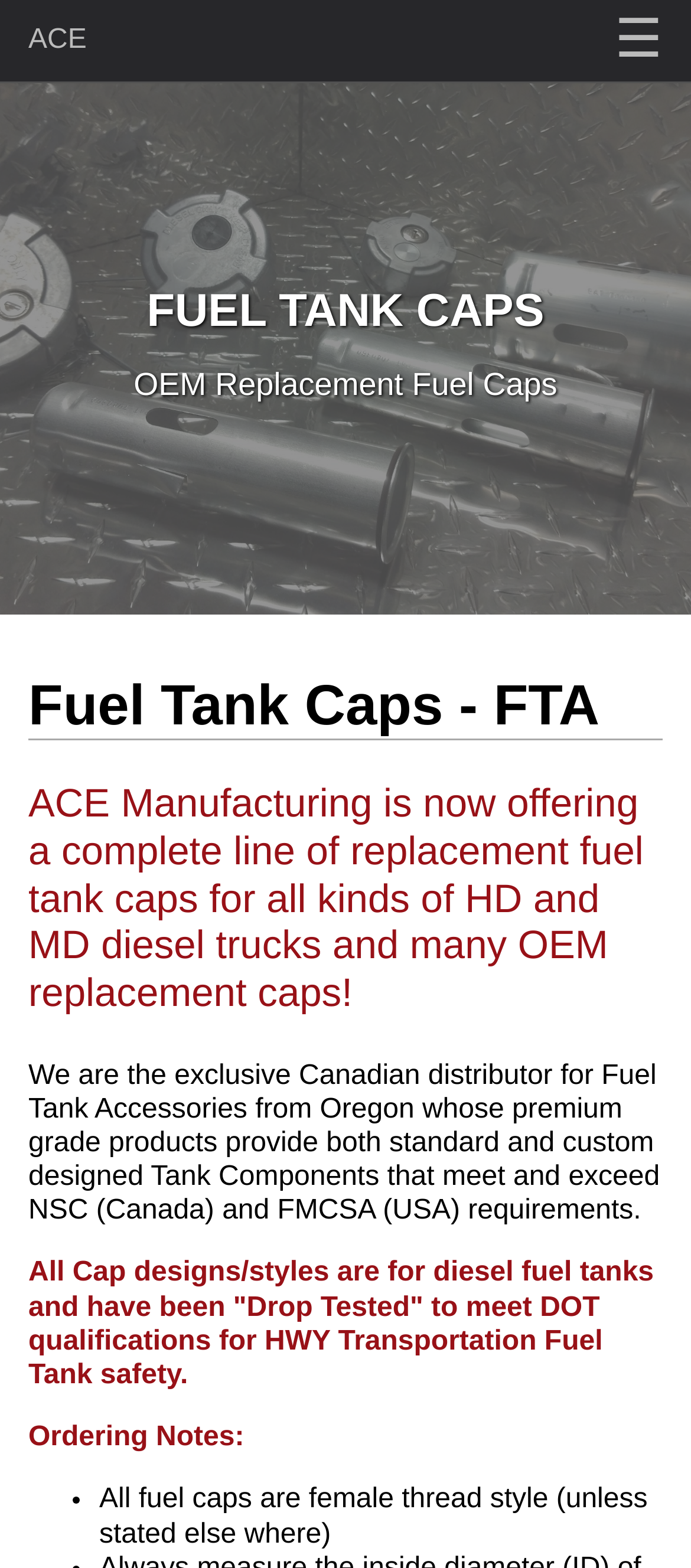Examine the screenshot and answer the question in as much detail as possible: Who is the exclusive distributor for Fuel Tank Accessories?

ACE Manufacturing is the exclusive Canadian distributor for Fuel Tank Accessories from Oregon, as mentioned in the StaticText element describing the company's offerings.